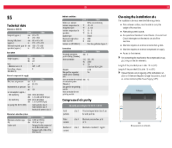Describe every aspect of the image in detail.

The image presents a snapshot of a PDF document detailing the technical specifications and installation guidelines for the VHF S5 5 Axis Mill, a highly versatile dental milling machine. On the left side, various technical data such as dimensions, weight, power requirements, and operating features are listed, providing essential information for users and technicians. On the right side, a clear illustration outlines the installation process, emphasizing key steps and considerations necessary for setting up the machine effectively. The layout is structured for ease of reading, ensuring that both technical and practical aspects of the milling machine are accessible to the audience, particularly those involved in dental technology and machinery installation.